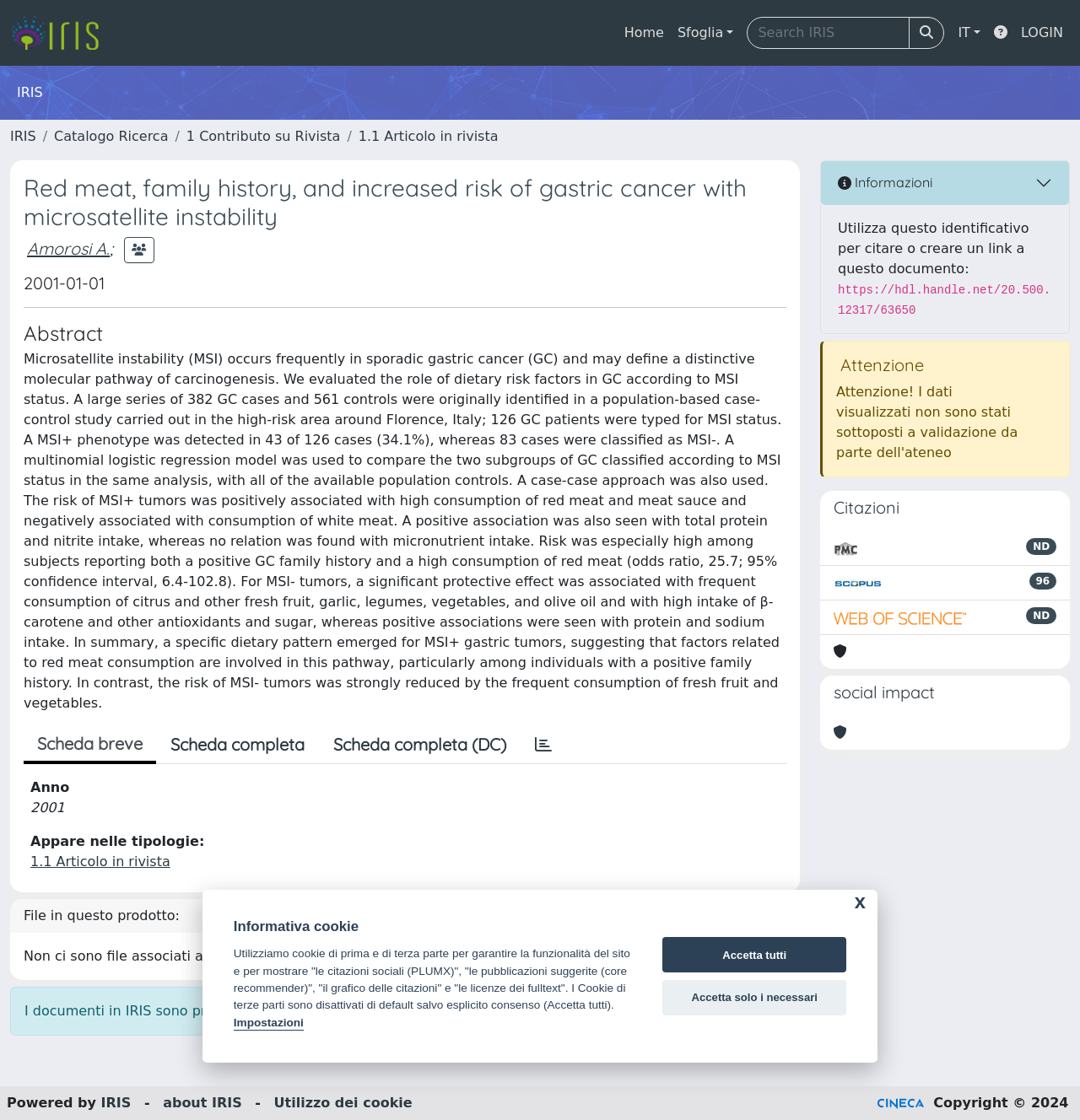Return the bounding box coordinates of the UI element that corresponds to this description: "about IRIS". The coordinates must be given as four float numbers in the range of 0 and 1, [left, top, right, bottom].

[0.151, 0.977, 0.224, 0.992]